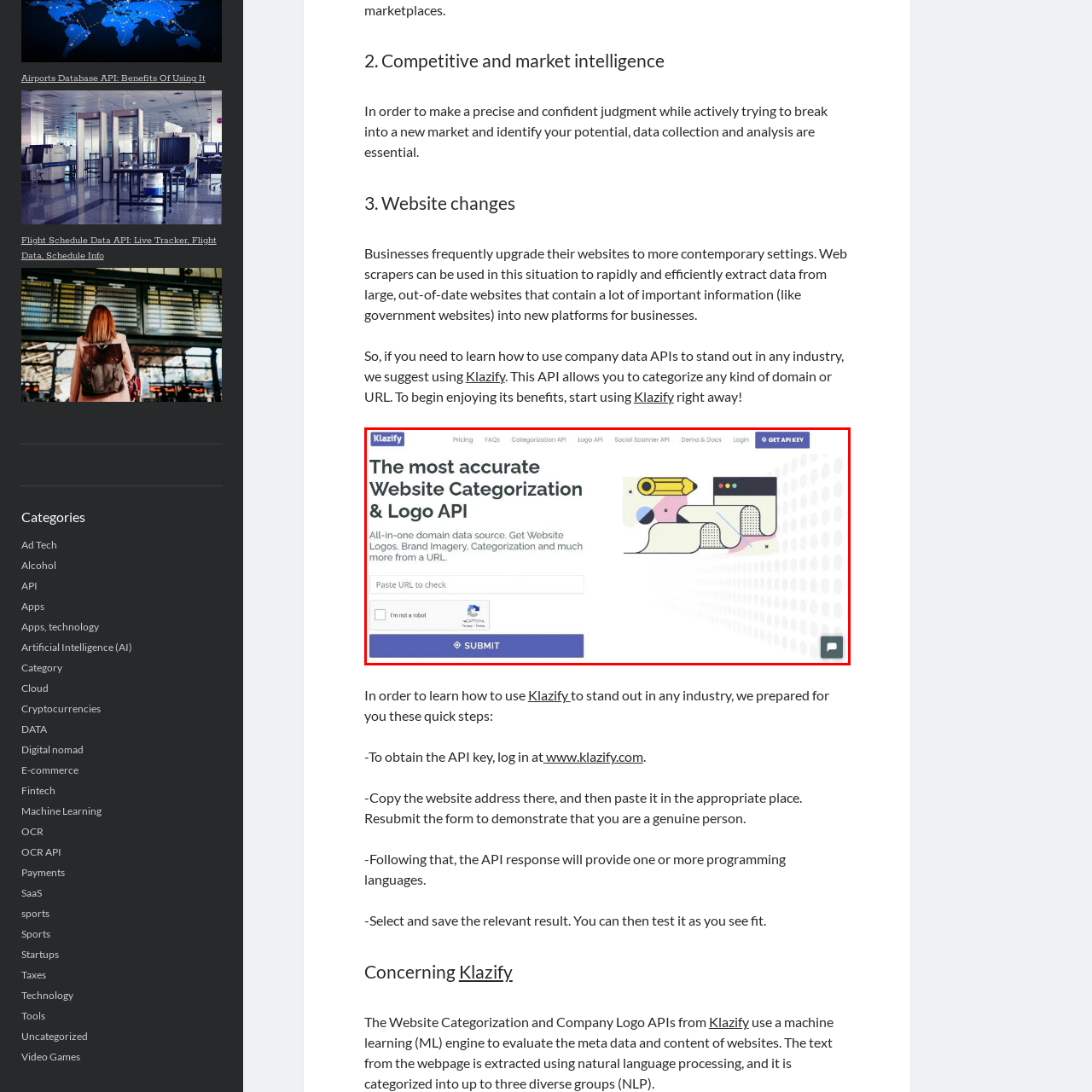Offer a detailed caption for the image that is surrounded by the red border.

The image showcases the user interface of the Klazify API, featuring a clean, contemporary design that emphasizes its capabilities in website categorization and logo retrieval. Prominently displayed is the heading, "The most accurate Website Categorization & Logo API," highlighting the API's effectiveness as an all-in-one domain data source. Below, there is a user input field labeled "Paste URL to check," allowing users to enter website addresses for categorization. The interface also includes a CAPTCHA feature to verify that the user is not a robot, as well as a prominent "SUBMIT" button. A colorful illustration adorns the right side, depicting digital tools and abstract shapes, reinforcing the theme of modern technology and data intelligence. Overall, this visually appealing layout aims to attract developers and businesses seeking to enhance their website and brand analytics capabilities.